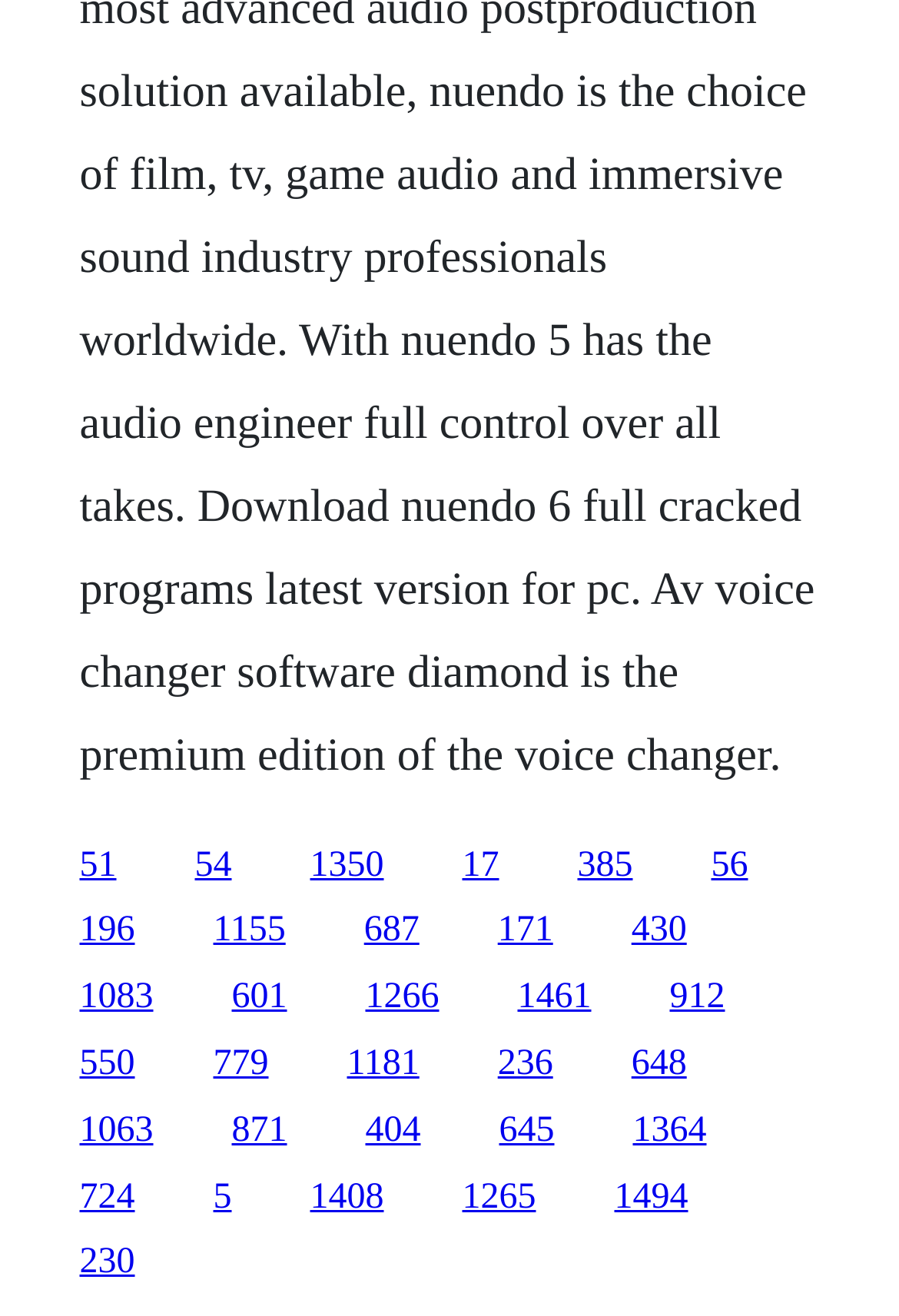Determine the bounding box coordinates of the section I need to click to execute the following instruction: "go to personal homepage". Provide the coordinates as four float numbers between 0 and 1, i.e., [left, top, right, bottom].

None